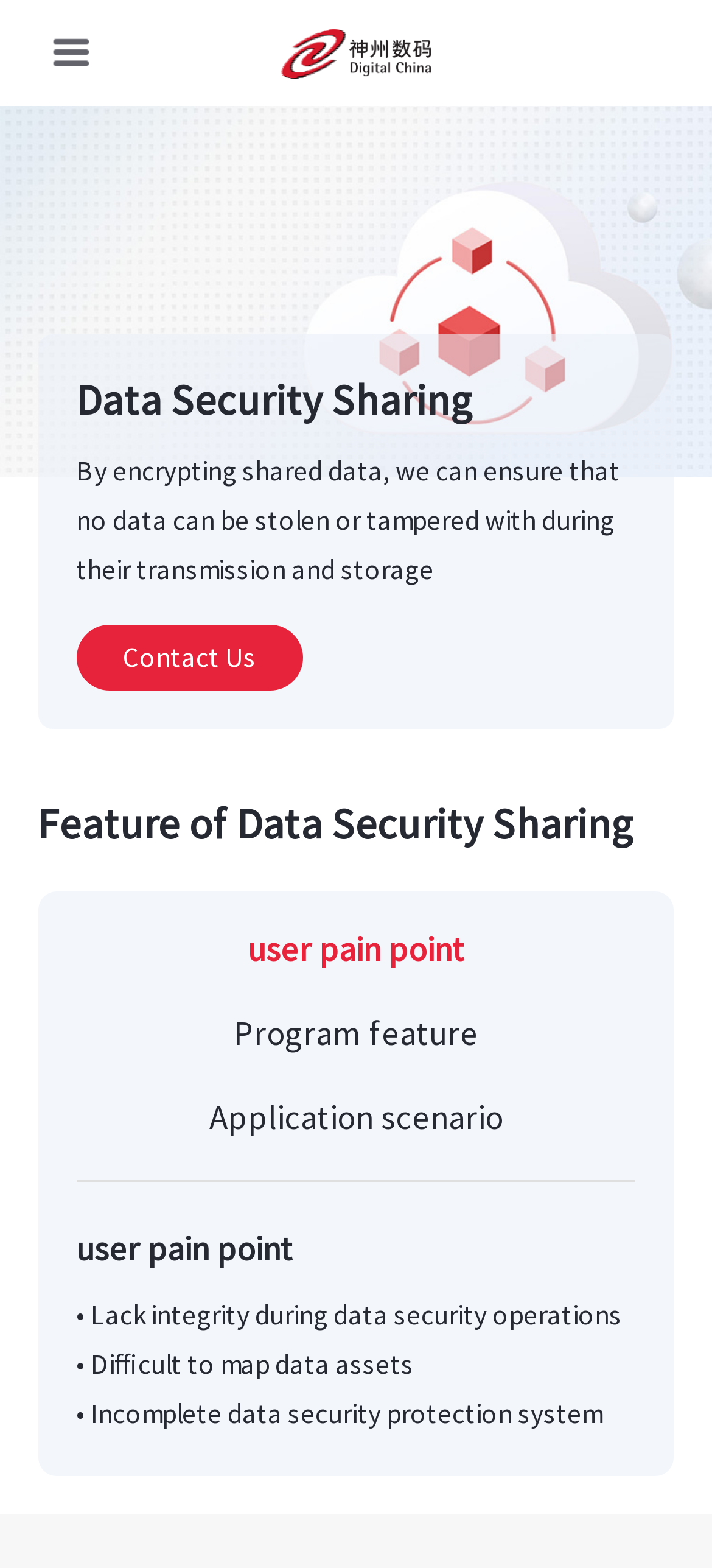Explain the webpage in detail.

The webpage is about Data Security Sharing, a product function of Digital China. At the top, there is a link with no text, situated almost at the center of the page. Below this link, there is a paragraph of text that summarizes the purpose of Data Security Sharing, which is to ensure that shared data is protected from theft or tampering during transmission and storage.

To the right of this paragraph, there is a "Contact Us" link. Further down, there is a heading titled "Feature of Data Security Sharing" that spans almost the entire width of the page. Below this heading, there are three sections of text, each with a distinct title: "user pain point", "Program feature", and "Application scenario". These sections are positioned in a vertical column, with "user pain point" at the top, followed by "Program feature", and then "Application scenario" at the bottom.

Under the "user pain point" section, there are three bullet points that describe the challenges associated with data security operations, including lack of integrity, difficulty in mapping data assets, and incomplete data security protection systems. These bullet points are aligned to the left and stacked vertically, with the first point starting at the top and the last point at the bottom.